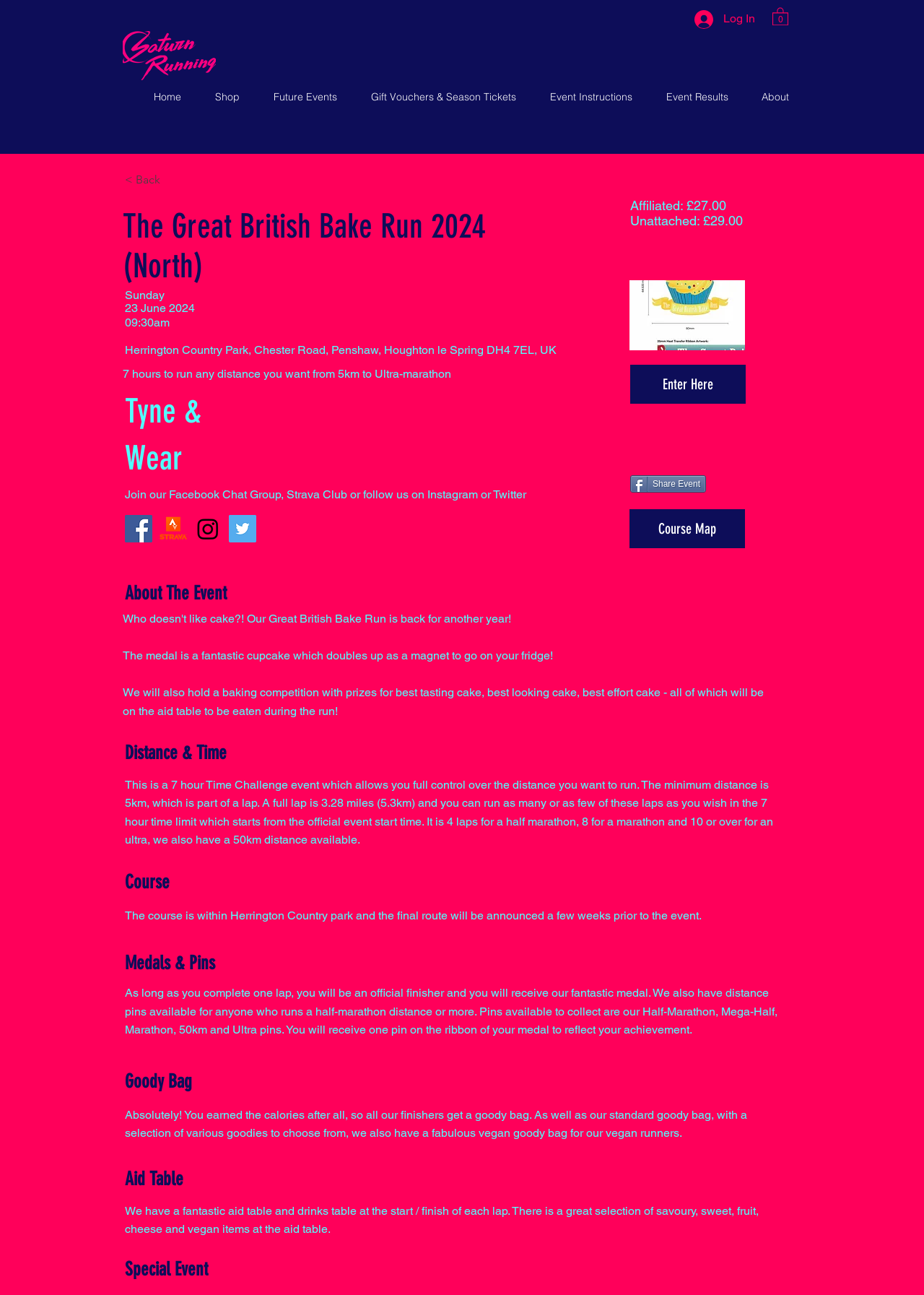Can you pinpoint the bounding box coordinates for the clickable element required for this instruction: "Enter the event"? The coordinates should be four float numbers between 0 and 1, i.e., [left, top, right, bottom].

[0.682, 0.282, 0.807, 0.312]